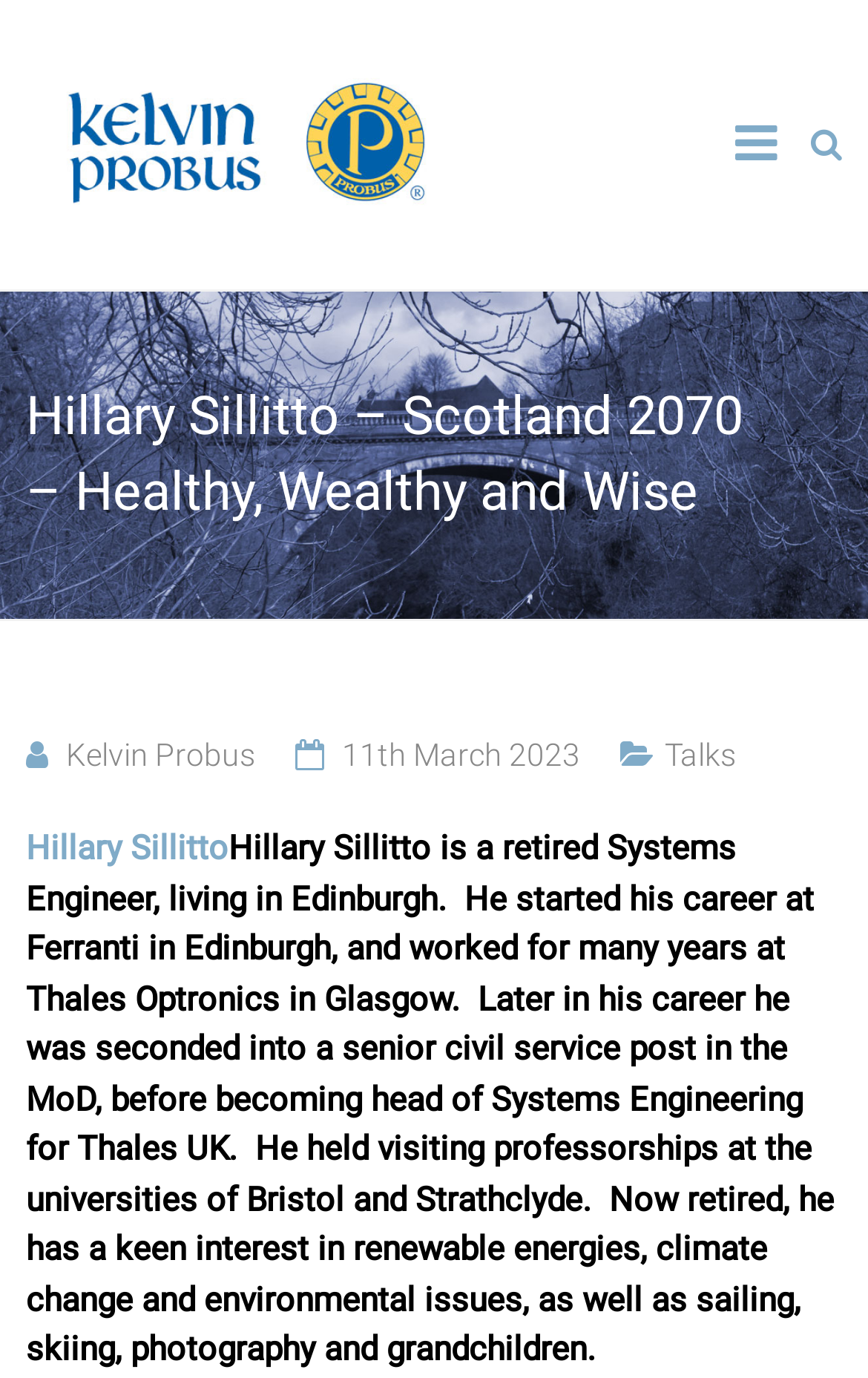Describe all the key features of the webpage in detail.

The webpage is about Hillary Sillitto, a retired Systems Engineer. At the top left, there is a link to "Kelvin Probus" accompanied by an image with the same name. Below this, there is a heading that also reads "Kelvin Probus". 

To the right of the image, there is a larger heading that displays the title "Hillary Sillitto – Scotland 2070 – Healthy, Wealthy and Wise". Below this title, there are three links in a row: "Kelvin Probus", "11th March 2023", and "Talks". The "11th March 2023" link contains a time element.

Further down, there is a link to "Hillary Sillitto" followed by a block of text that describes Hillary Sillitto's career and interests. The text explains that he worked at Ferranti and Thales Optronics, held visiting professorships, and is now retired with interests in renewable energies, climate change, and other hobbies.